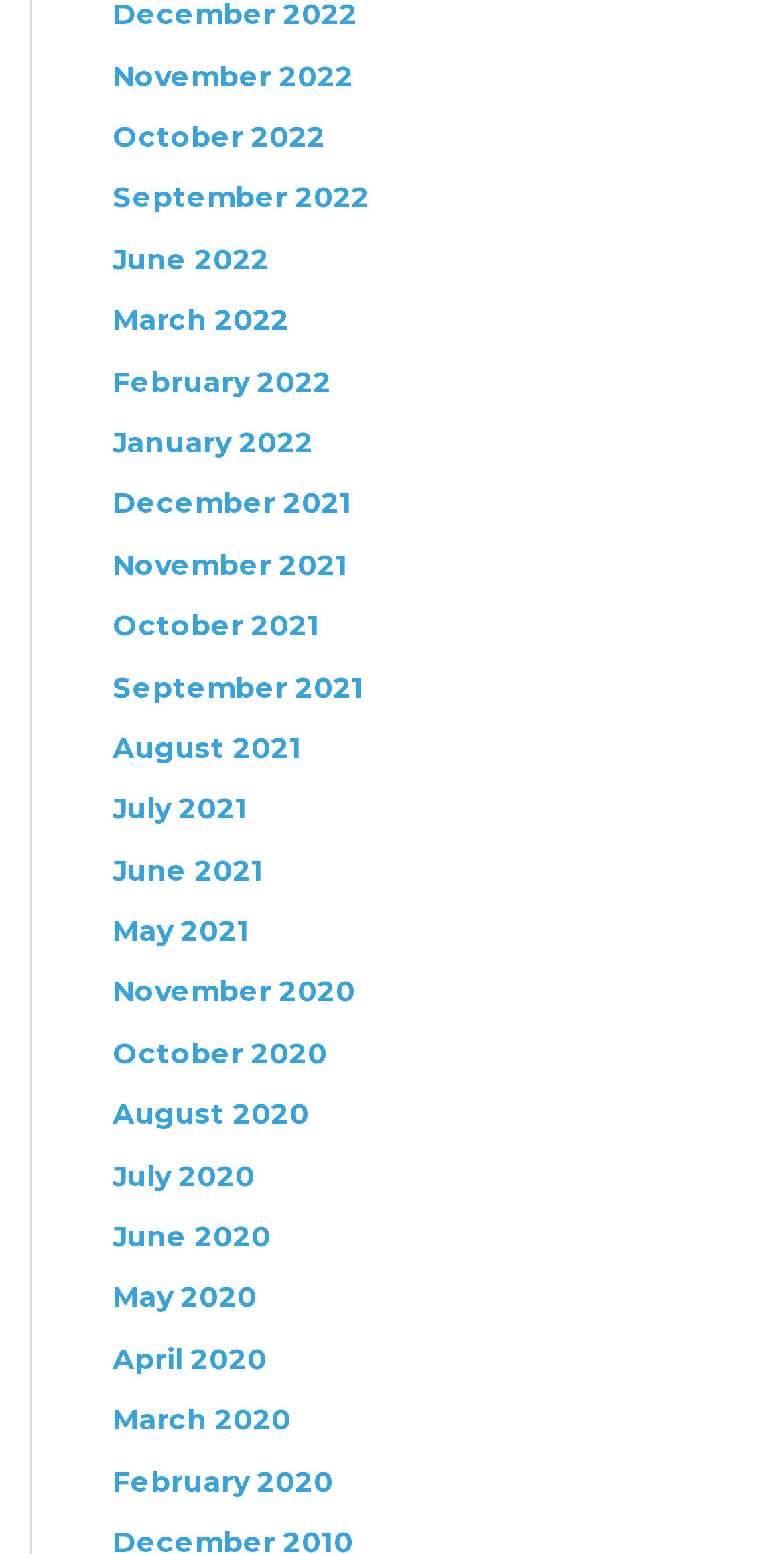Find the bounding box coordinates corresponding to the UI element with the description: "General". The coordinates should be formatted as [left, top, right, bottom], with values as floats between 0 and 1.

None